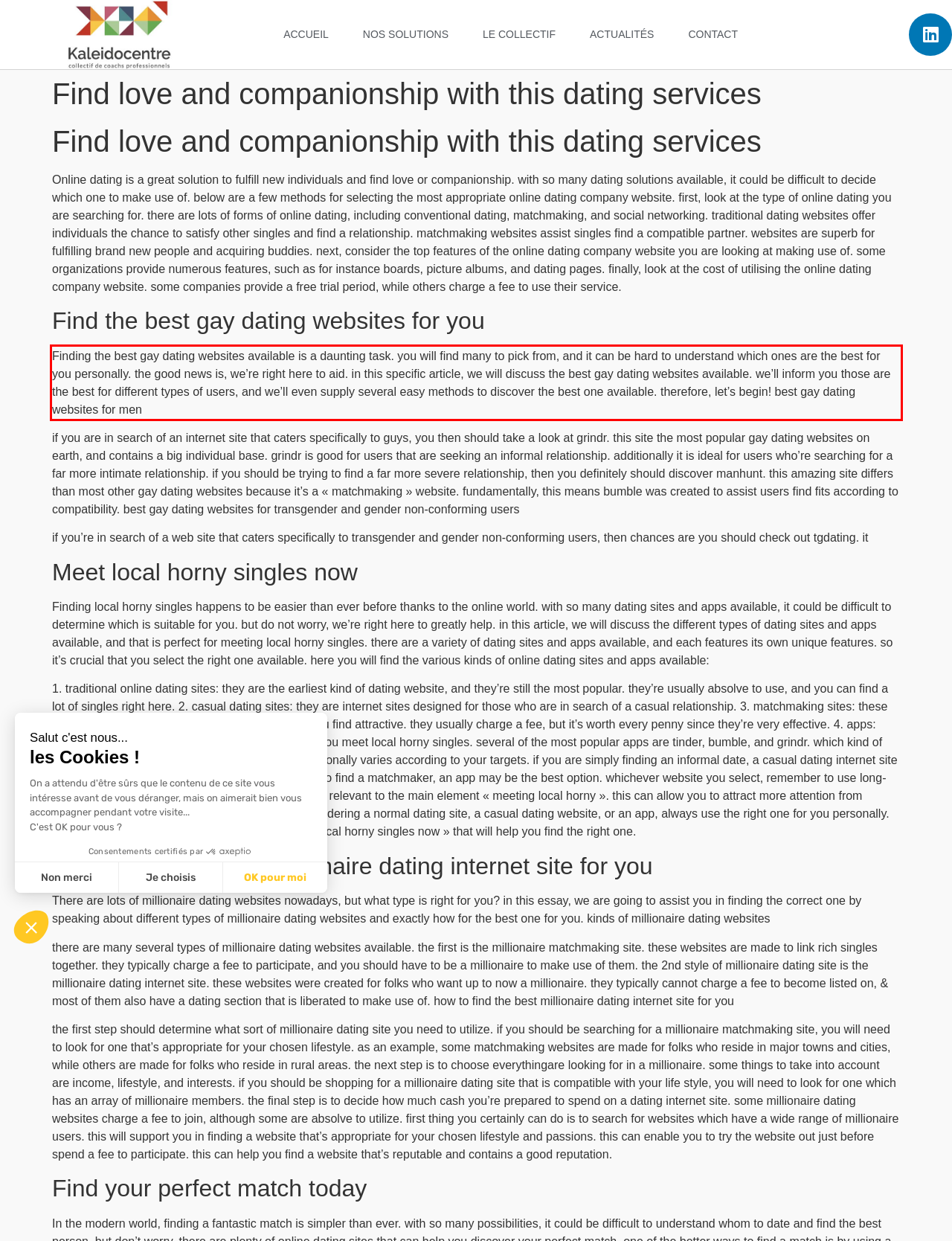You are provided with a screenshot of a webpage featuring a red rectangle bounding box. Extract the text content within this red bounding box using OCR.

Finding the best gay dating websites available is a daunting task. you will find many to pick from, and it can be hard to understand which ones are the best for you personally. the good news is, we’re right here to aid. in this specific article, we will discuss the best gay dating websites available. we’ll inform you those are the best for different types of users, and we’ll even supply several easy methods to discover the best one available. therefore, let’s begin! best gay dating websites for men